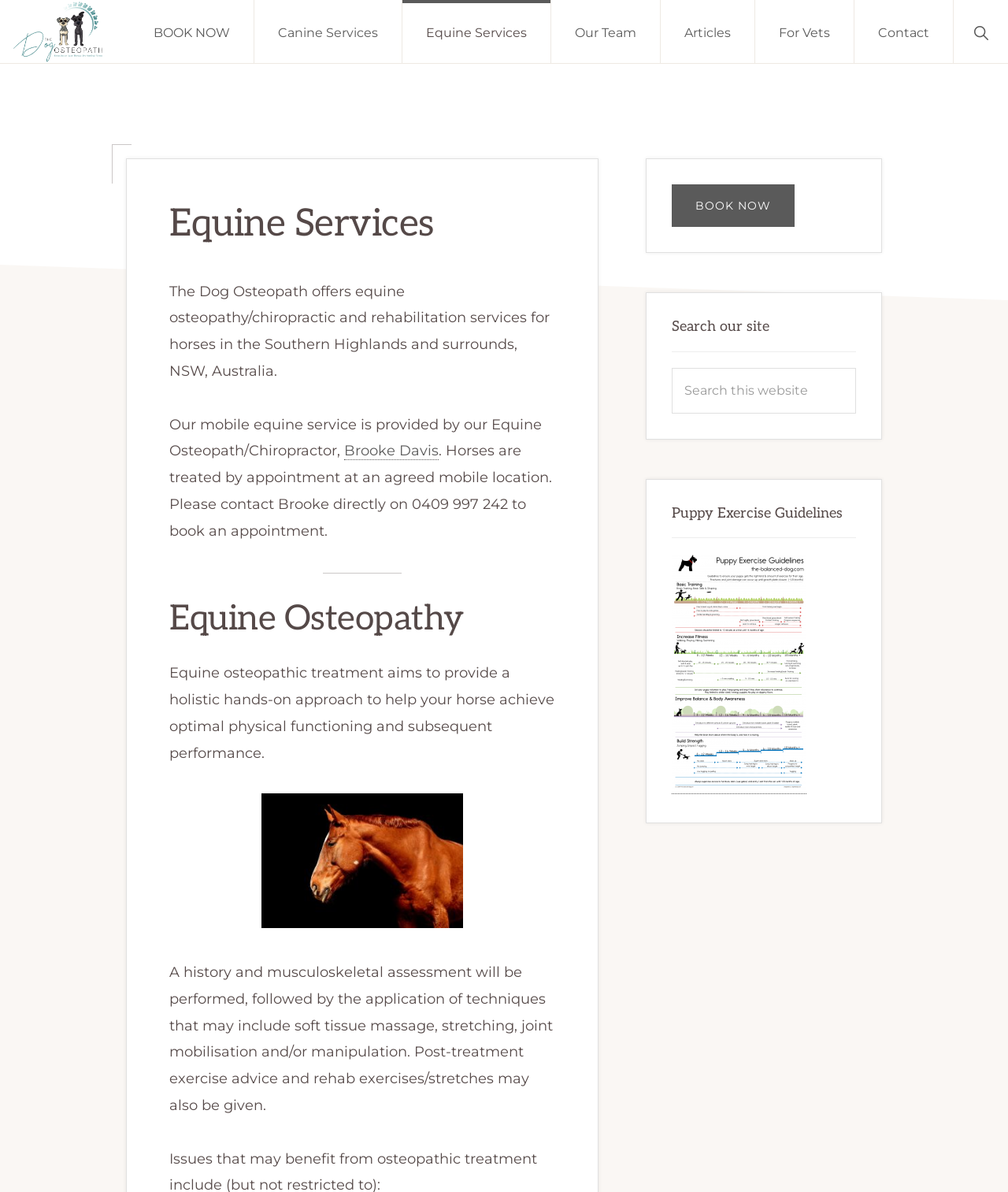What is the name of the osteopath?
Based on the content of the image, thoroughly explain and answer the question.

The name of the osteopath is mentioned in the text as 'Brooke Davis (opens in a new tab)' which is a link to more information about the osteopath.